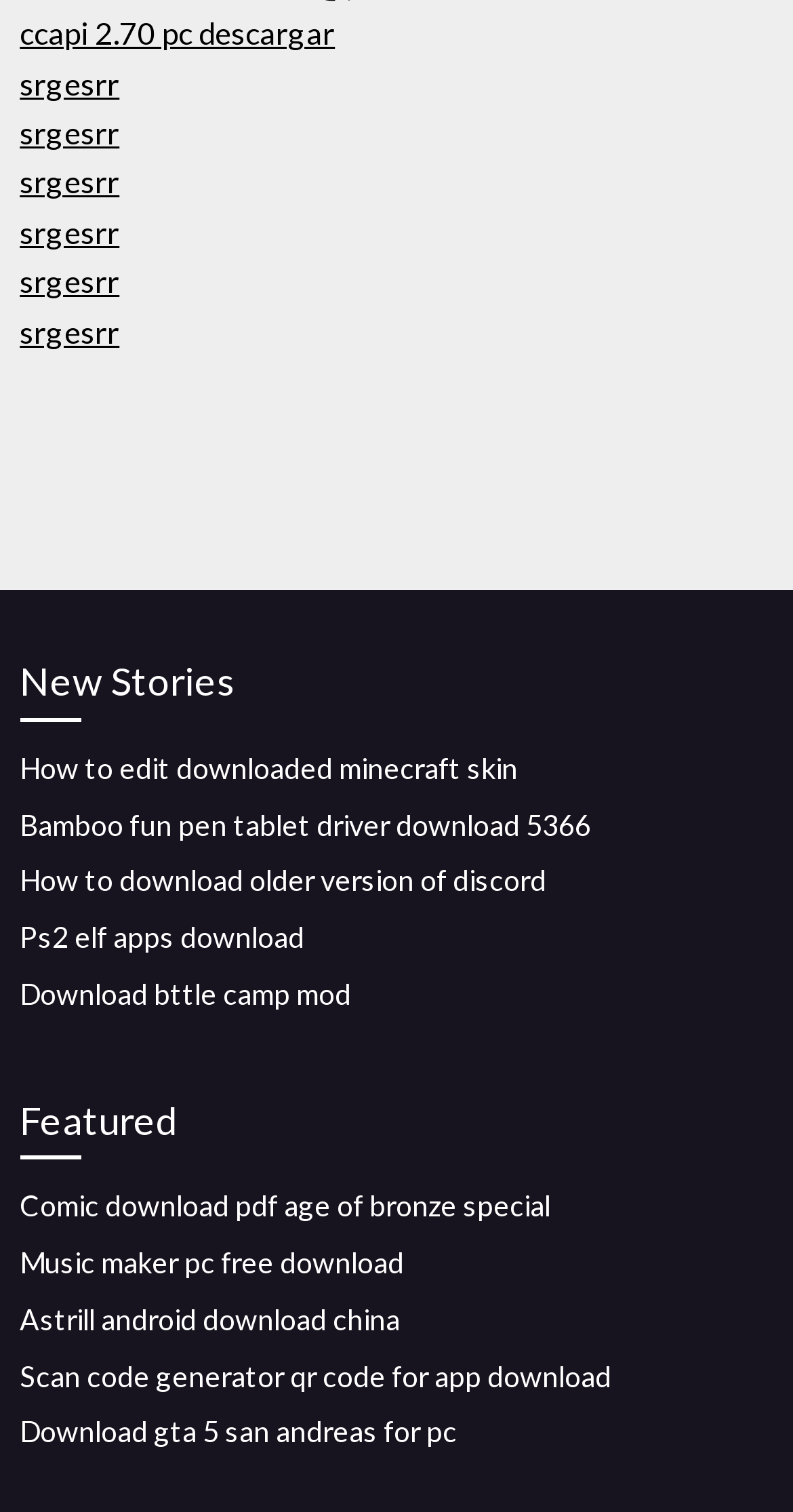Predict the bounding box of the UI element that fits this description: "srgesrr".

[0.025, 0.174, 0.151, 0.198]